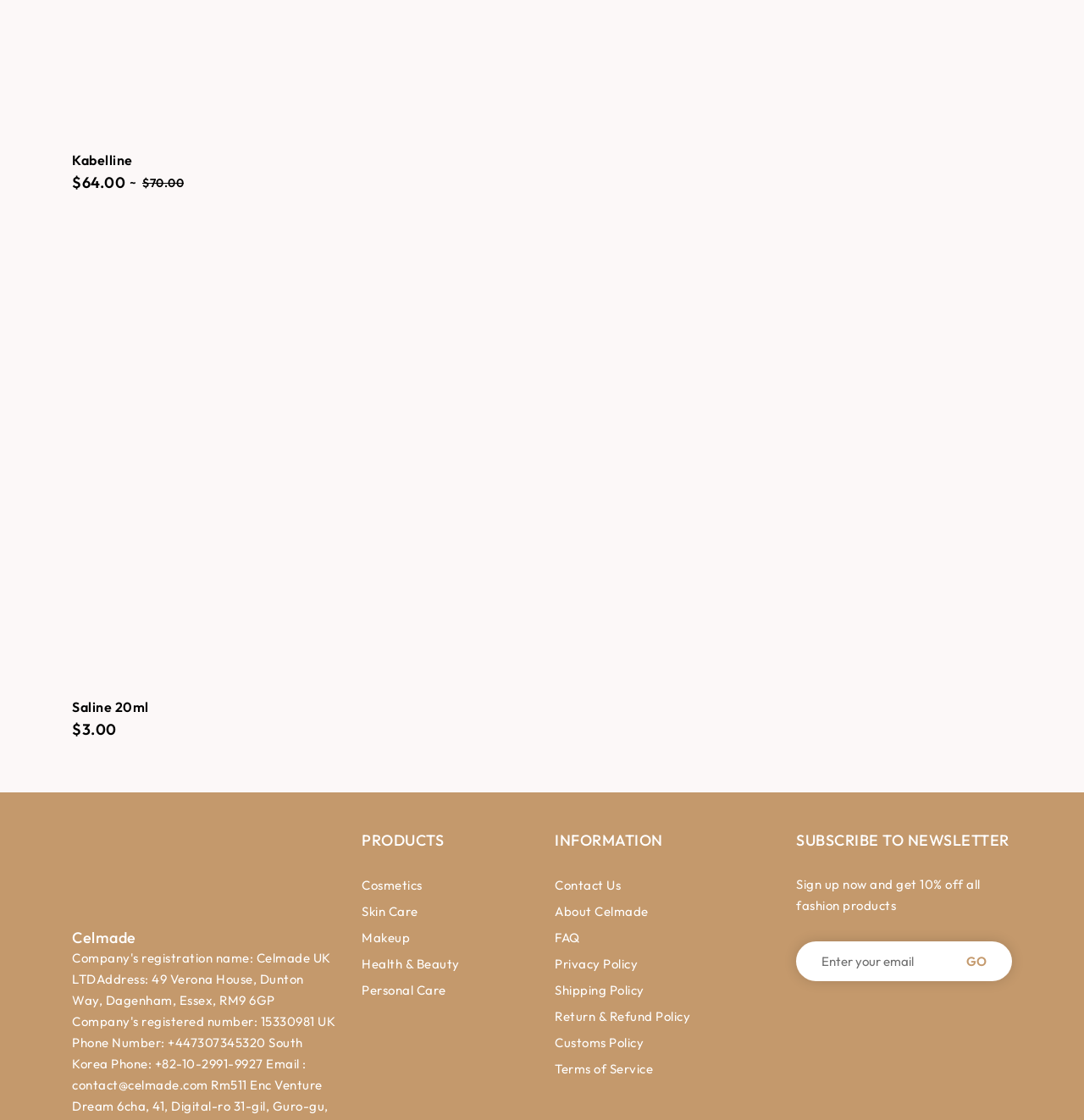Specify the bounding box coordinates of the element's region that should be clicked to achieve the following instruction: "Click on Kabelline". The bounding box coordinates consist of four float numbers between 0 and 1, in the format [left, top, right, bottom].

[0.066, 0.135, 0.122, 0.15]